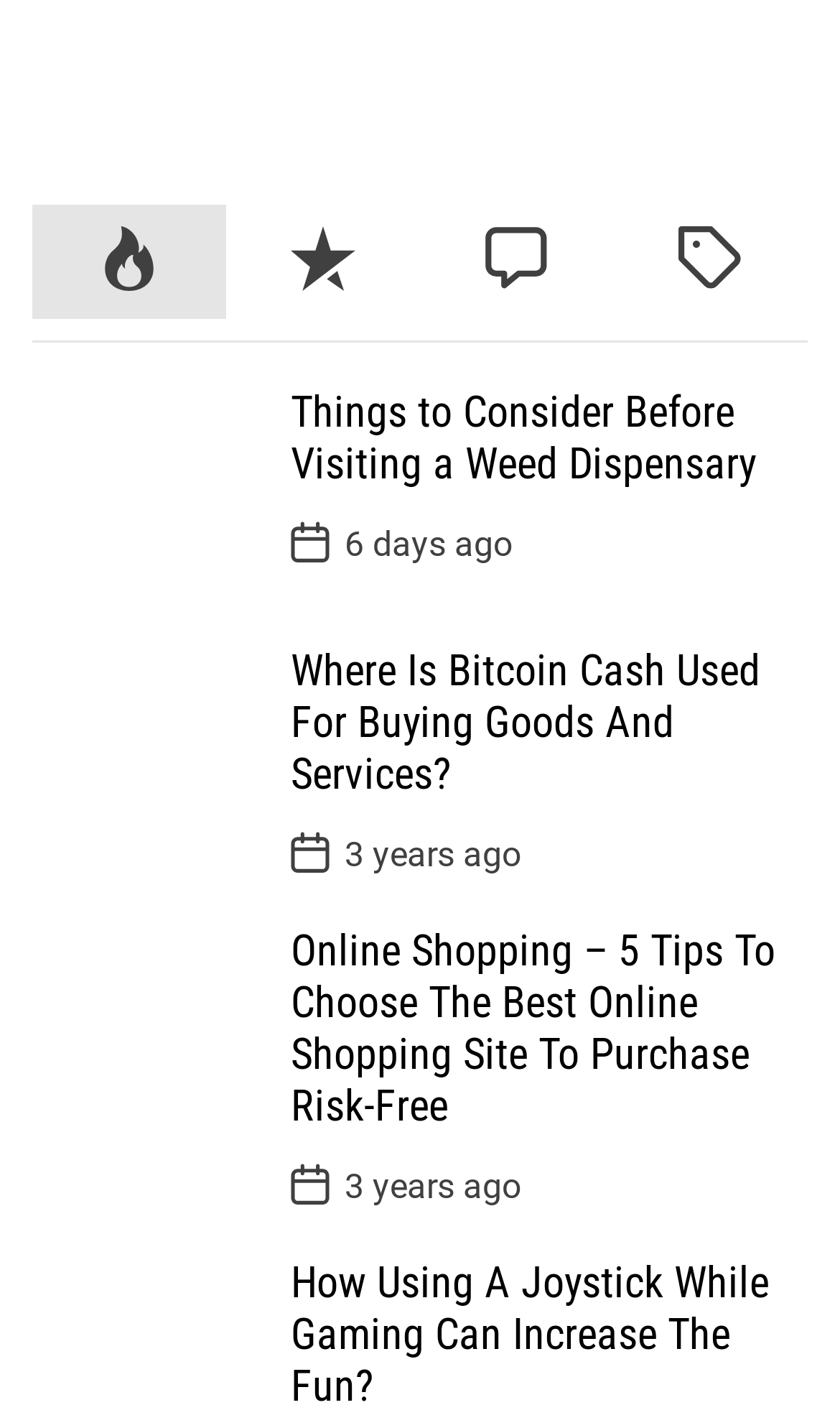Find and specify the bounding box coordinates that correspond to the clickable region for the instruction: "Read the article about Things to Consider Before Visiting a Weed Dispensary".

[0.038, 0.274, 0.295, 0.427]